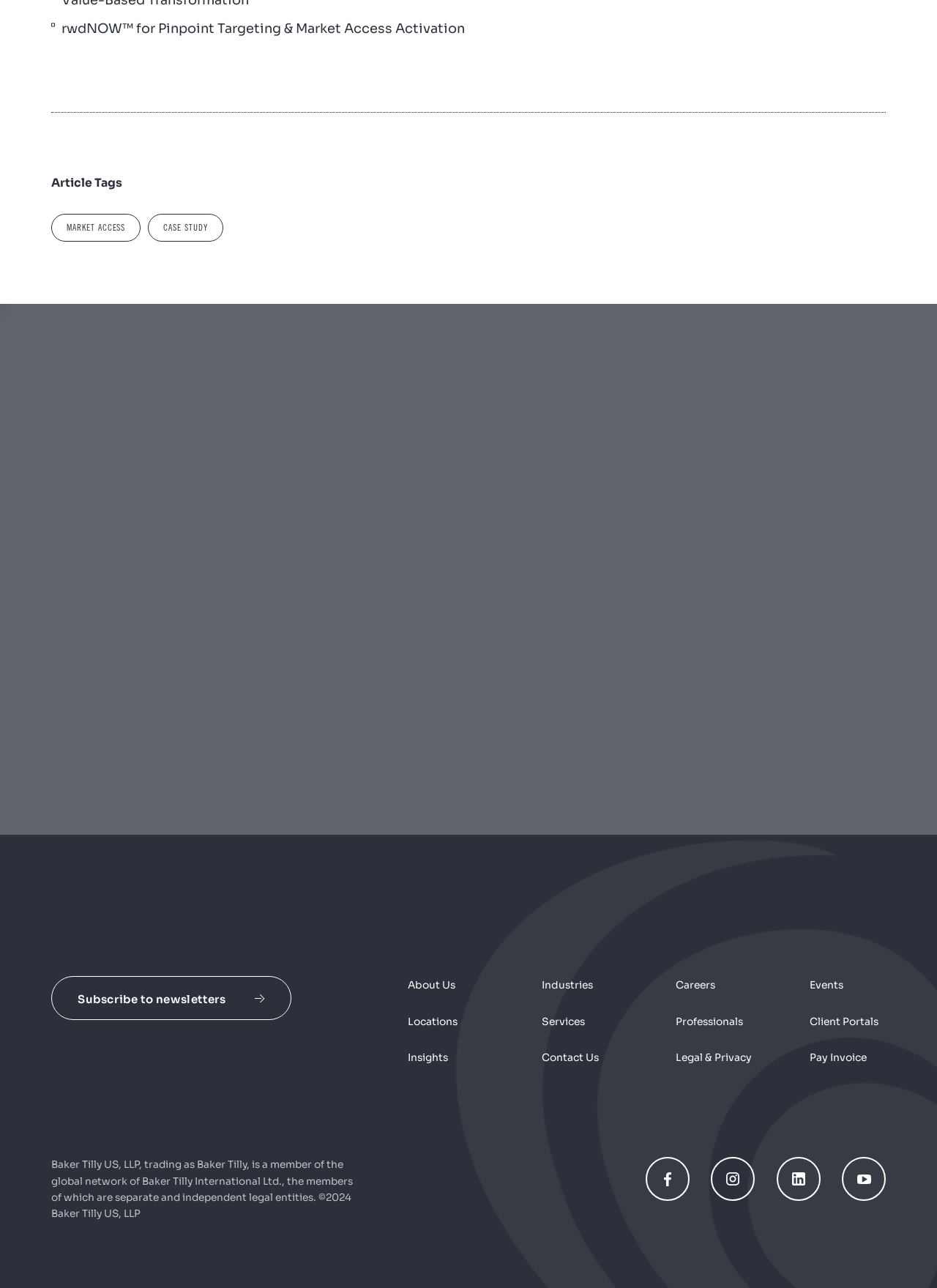What is the topic of the case study mentioned on the webpage? Refer to the image and provide a one-word or short phrase answer.

Automotive manufacturer